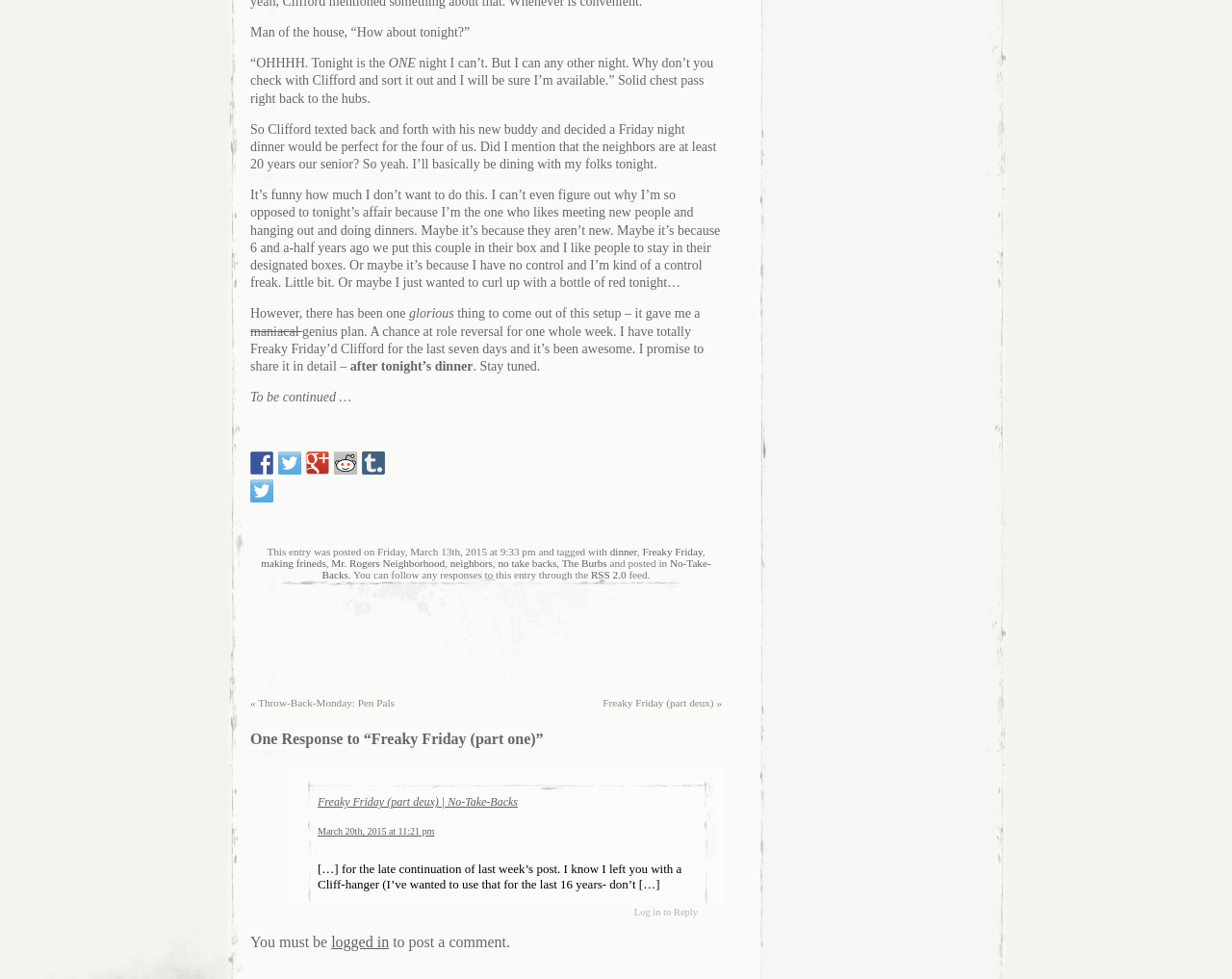Provide your answer in one word or a succinct phrase for the question: 
What is the author's plan for the next week?

Role reversal